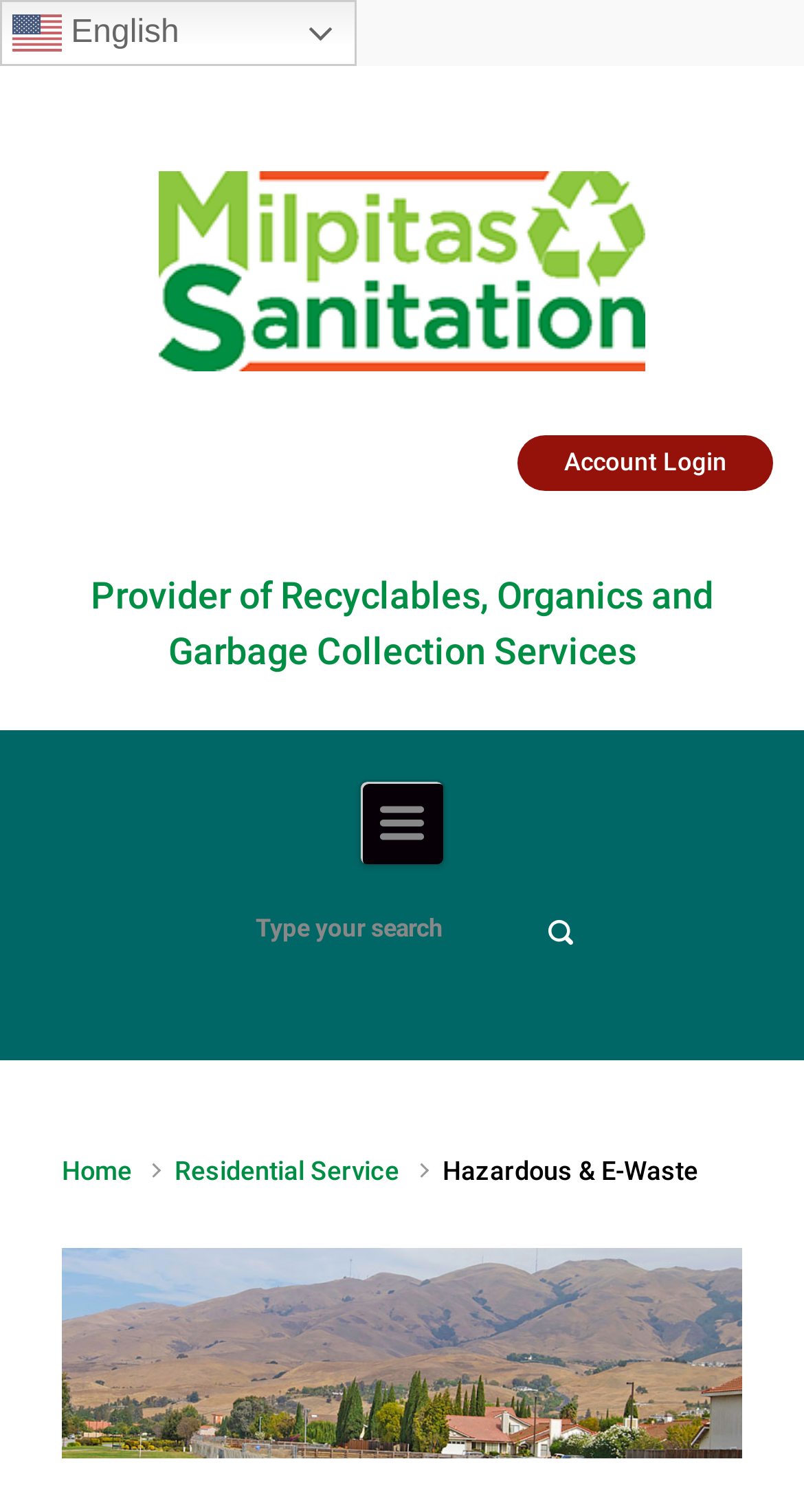Refer to the image and answer the question with as much detail as possible: What type of services does the provider offer?

I found the answer by reading the static text element that describes the provider as 'Provider of Recyclables, Organics and Garbage Collection Services', which indicates the types of services offered.